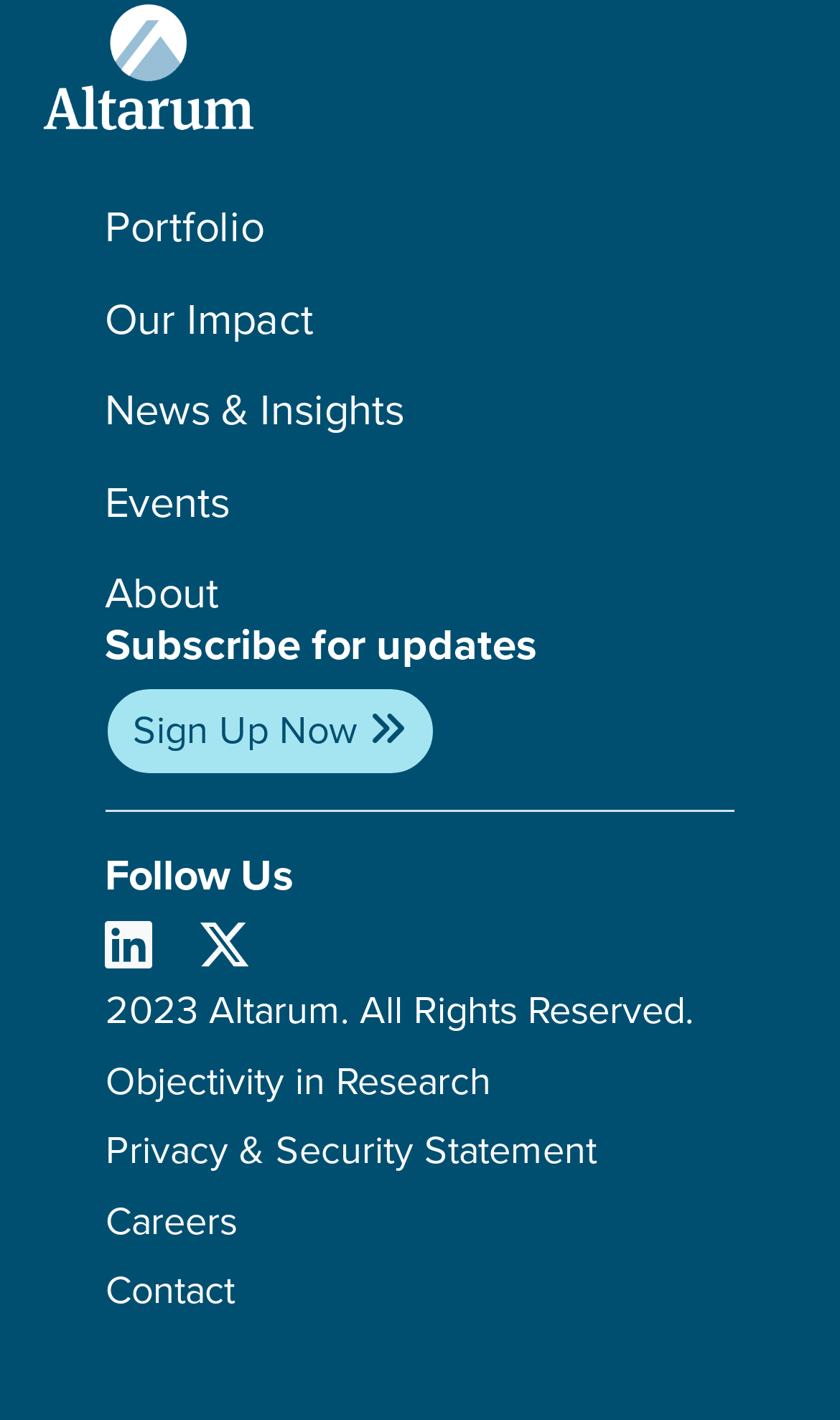Please specify the bounding box coordinates of the element that should be clicked to execute the given instruction: 'View Objectivity in Research'. Ensure the coordinates are four float numbers between 0 and 1, expressed as [left, top, right, bottom].

[0.125, 0.741, 0.584, 0.781]